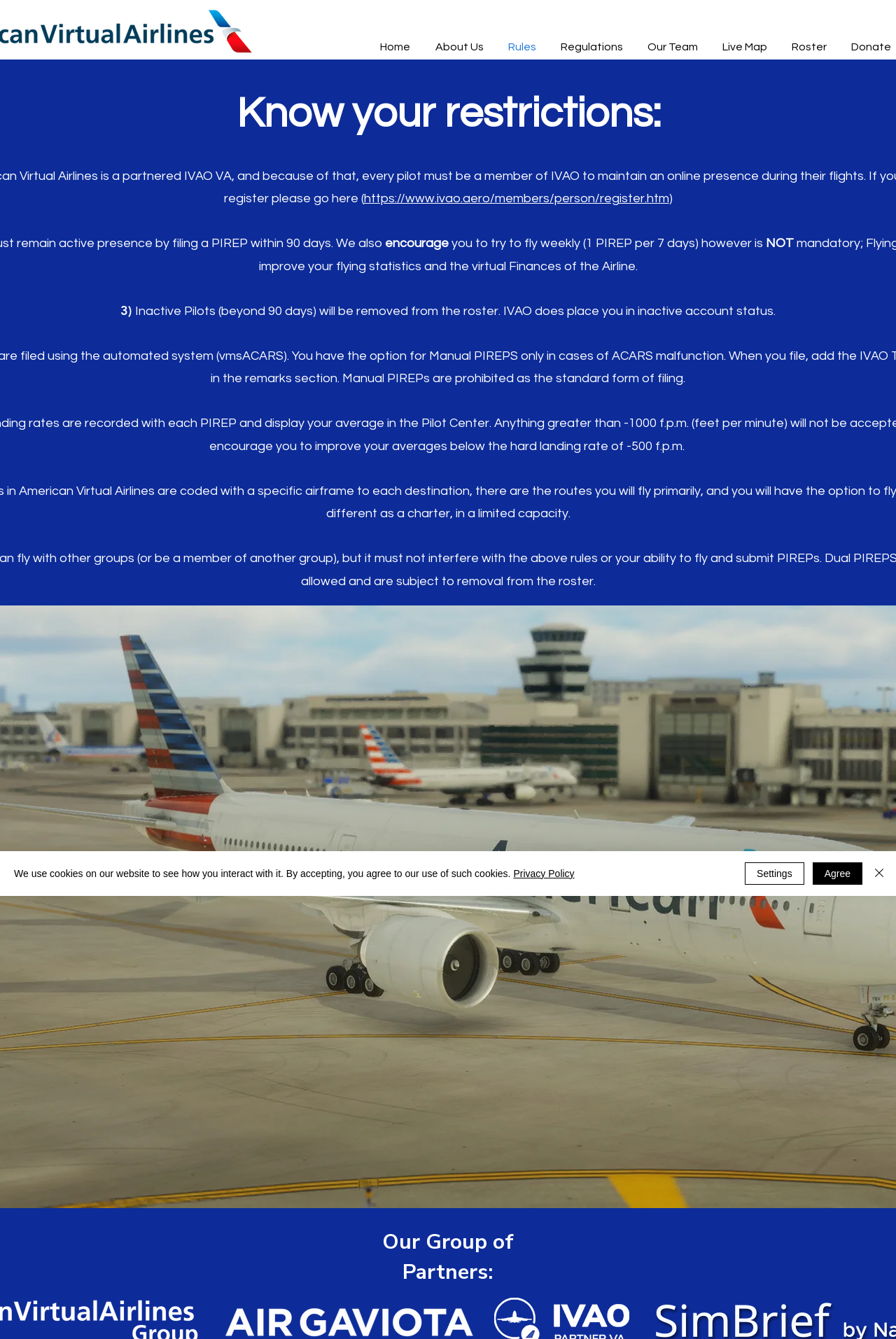What is the purpose of the 'Our Group of Partners:' section?
Look at the screenshot and give a one-word or phrase answer.

To list partners